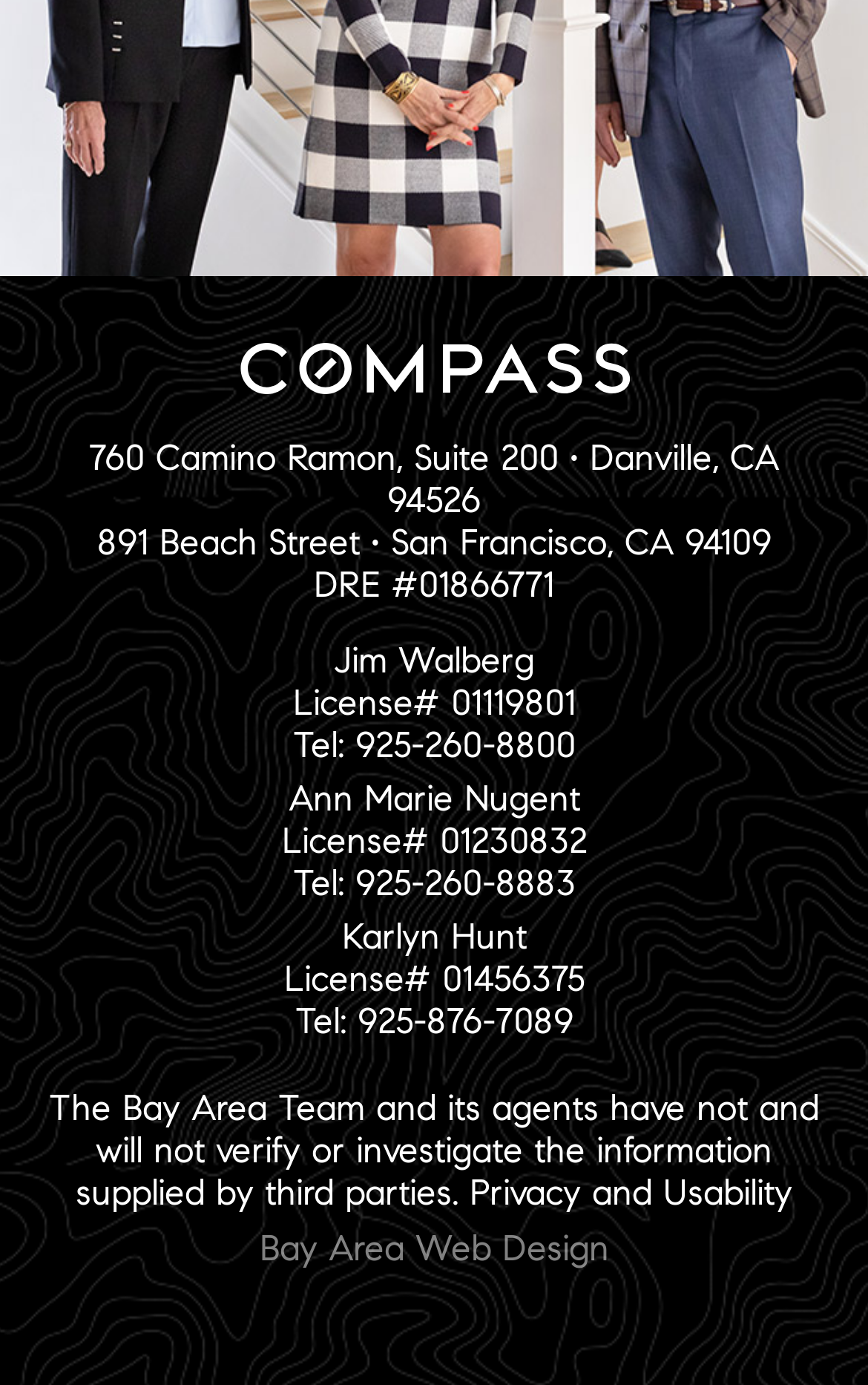Use the information in the screenshot to answer the question comprehensively: How many agents' contact information are listed on the page?

I counted the number of link elements with agent names and contact information, and found three: Jim Walberg, Ann Marie Nugent, and Karlyn Hunt.